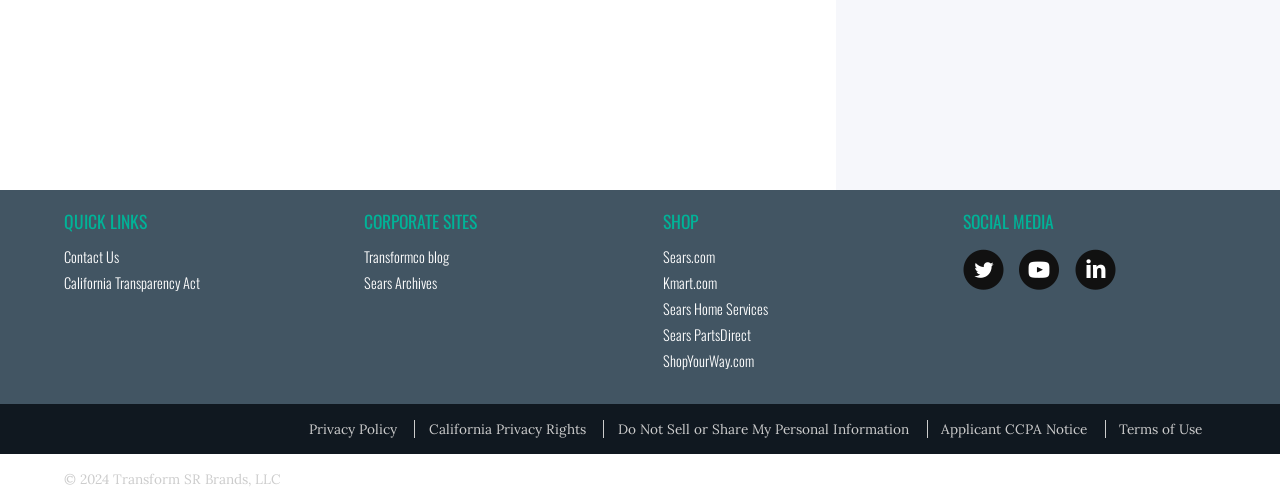Give the bounding box coordinates for the element described by: "Sears PartsDirect".

[0.518, 0.642, 0.587, 0.684]